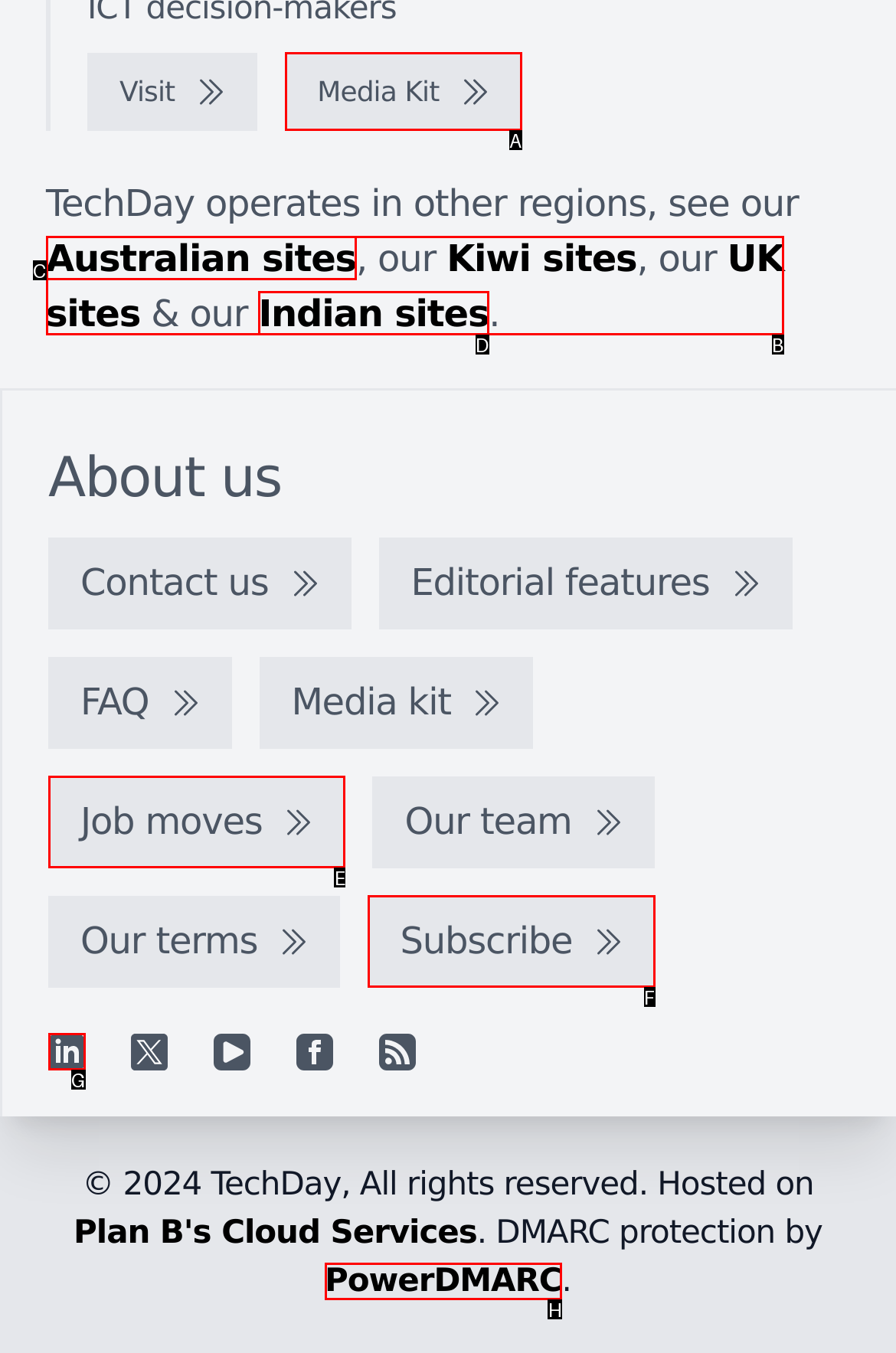From the options presented, which lettered element matches this description: aria-label="Linkedin"
Reply solely with the letter of the matching option.

G